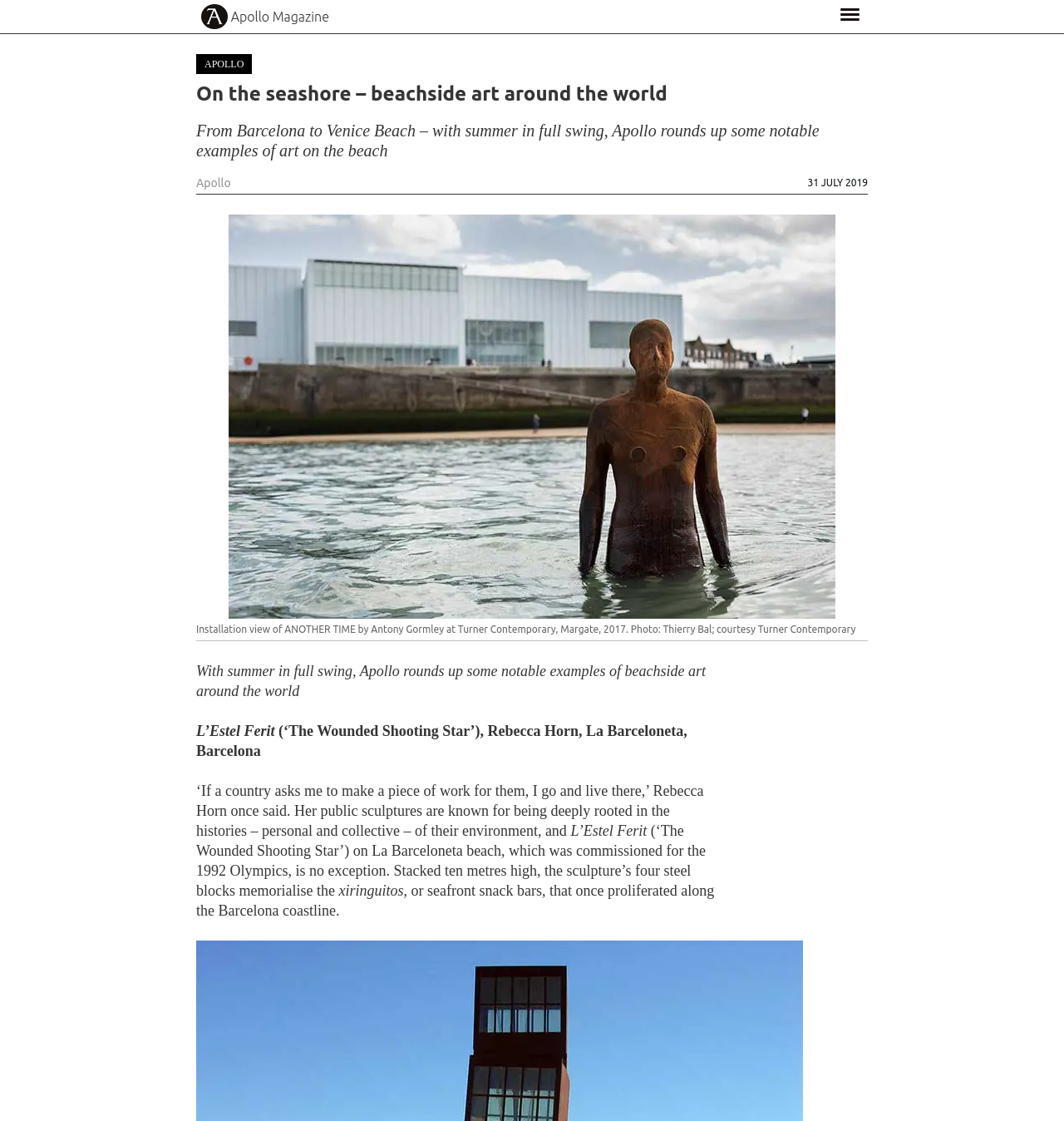Please analyze the image and give a detailed answer to the question:
Where is the sculpture 'L’Estel Ferit' located?

The location of the sculpture 'L’Estel Ferit' is mentioned in the article as La Barceloneta, Barcelona, where it was commissioned for the 1992 Olympics.